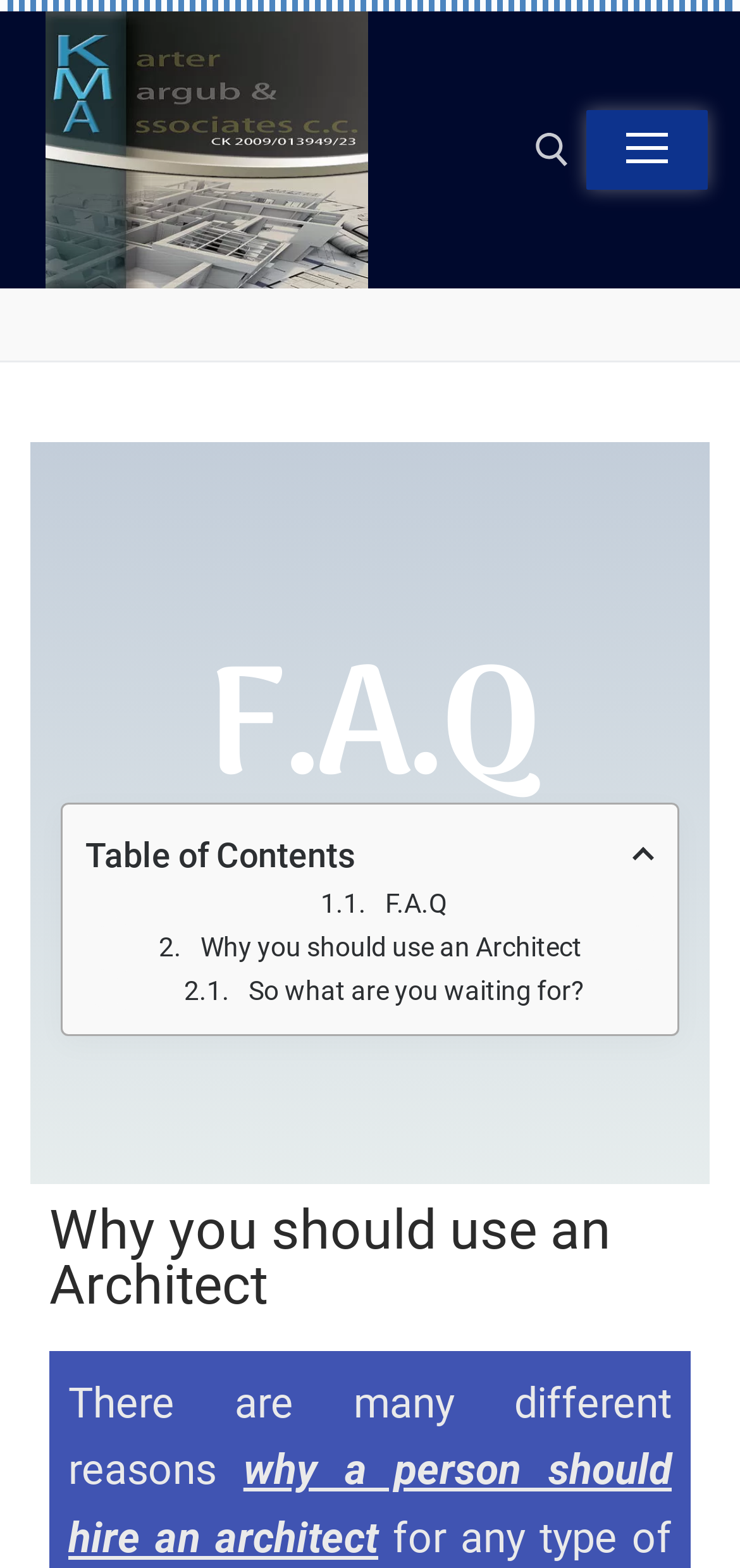What is the first reason mentioned for hiring an architect?
Please provide a comprehensive and detailed answer to the question.

I found the answer by reading the static text element 'There are many different reasons' which is located below the heading 'Why you should use an Architect', indicating that it is the first reason mentioned for hiring an architect.